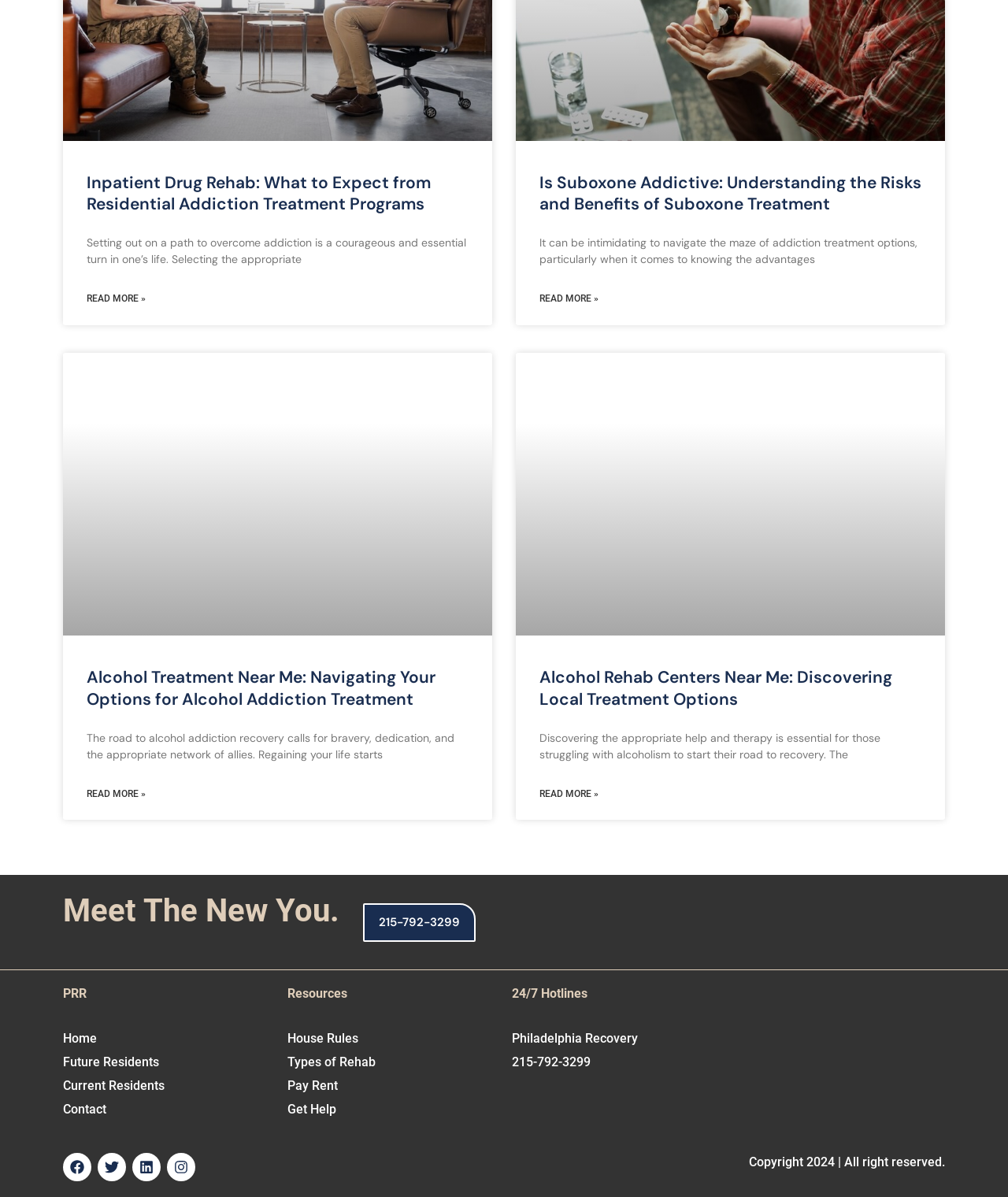Can you show the bounding box coordinates of the region to click on to complete the task described in the instruction: "Click on the link 'Alcohol Treatment Near Me'"?

[0.062, 0.294, 0.488, 0.531]